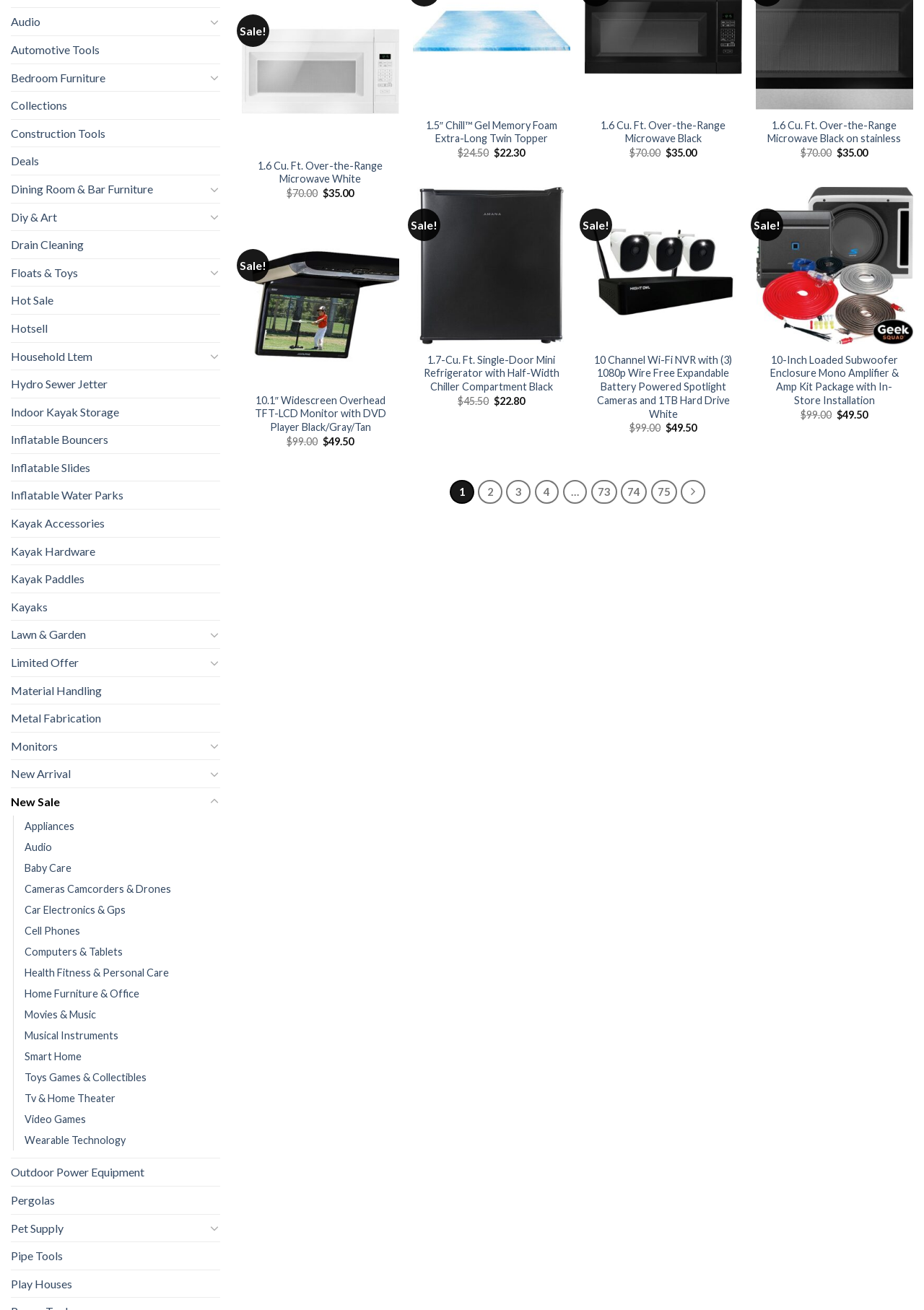Can you find the bounding box coordinates for the UI element given this description: "Floats & Toys"? Provide the coordinates as four float numbers between 0 and 1: [left, top, right, bottom].

[0.012, 0.198, 0.222, 0.218]